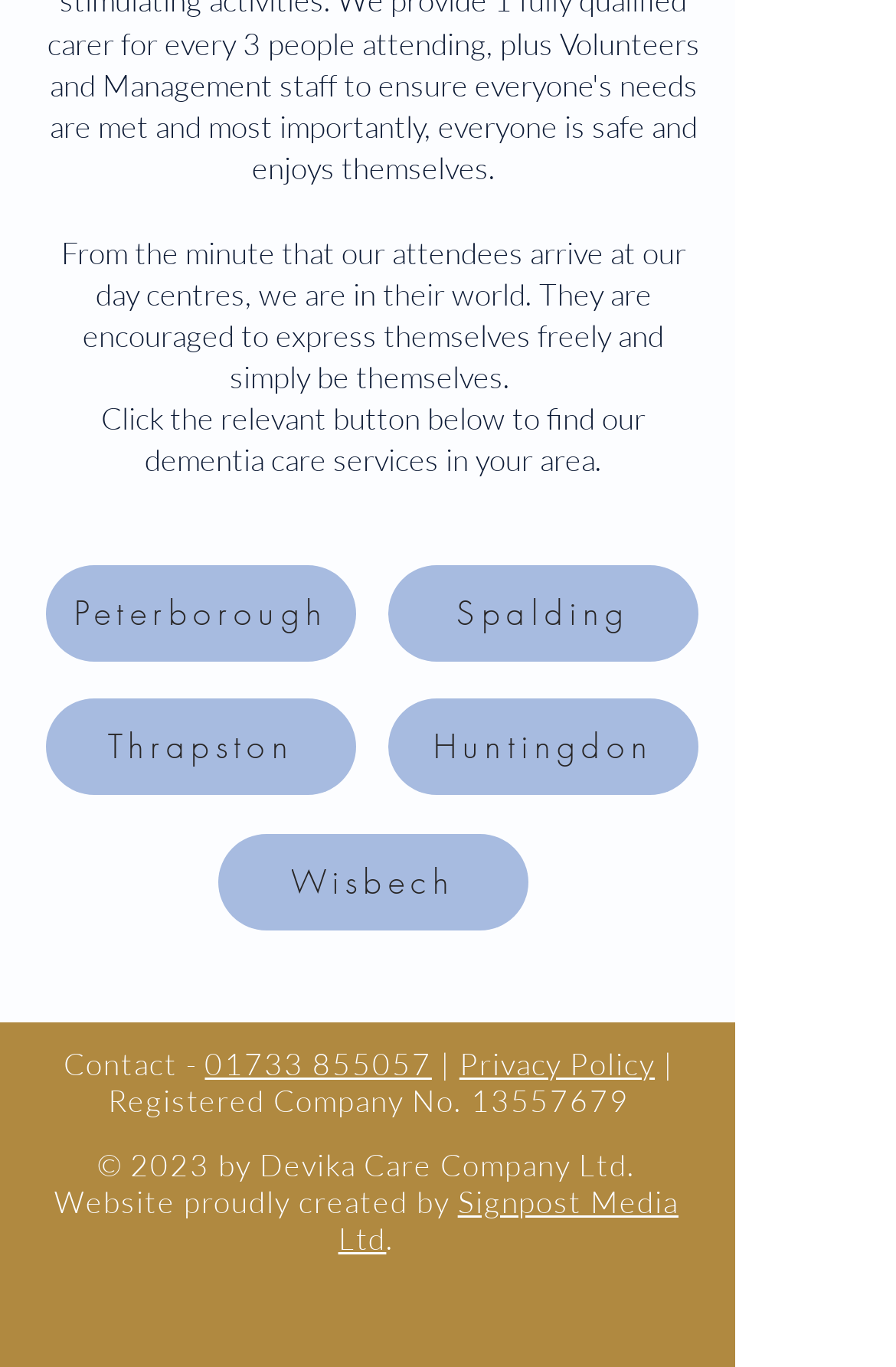Show the bounding box coordinates for the element that needs to be clicked to execute the following instruction: "Check the company registration number". Provide the coordinates in the form of four float numbers between 0 and 1, i.e., [left, top, right, bottom].

[0.525, 0.791, 0.703, 0.818]